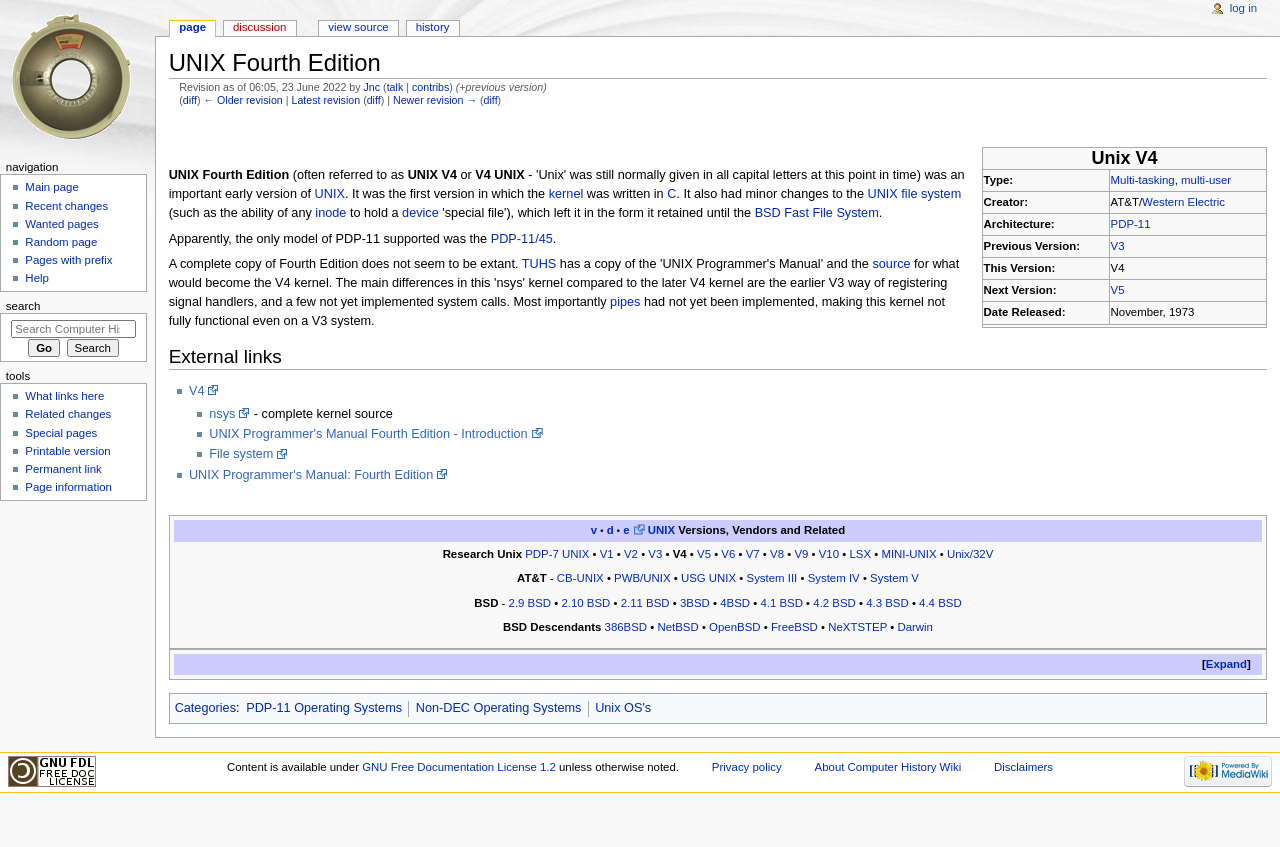Find and indicate the bounding box coordinates of the region you should select to follow the given instruction: "Jump to navigation".

[0.173, 0.125, 0.218, 0.142]